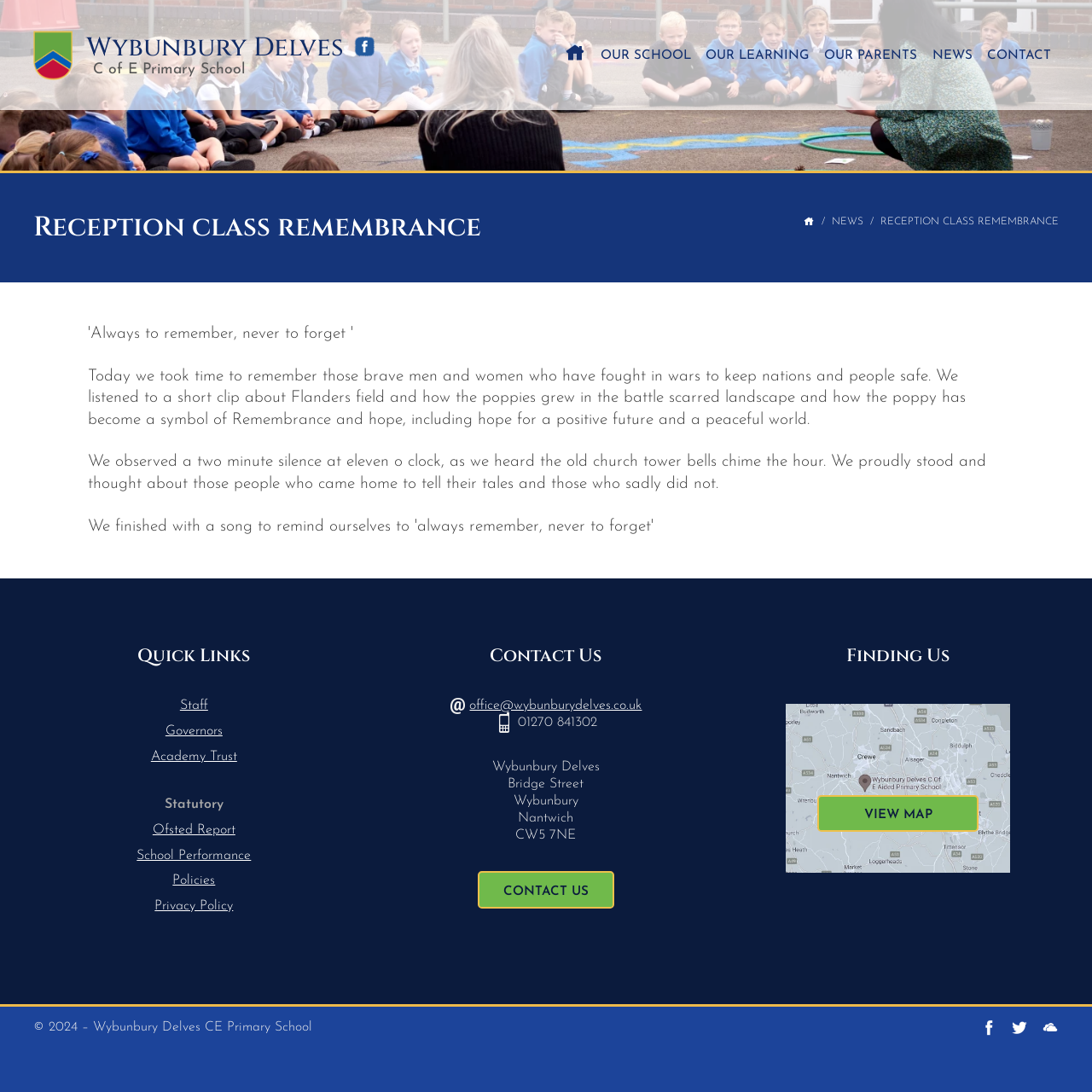What is the location of the school?
Utilize the image to construct a detailed and well-explained answer.

I found the answer by looking at the 'Contact Us' section, where the full address of the school is listed, including the street, town, city, and postcode.